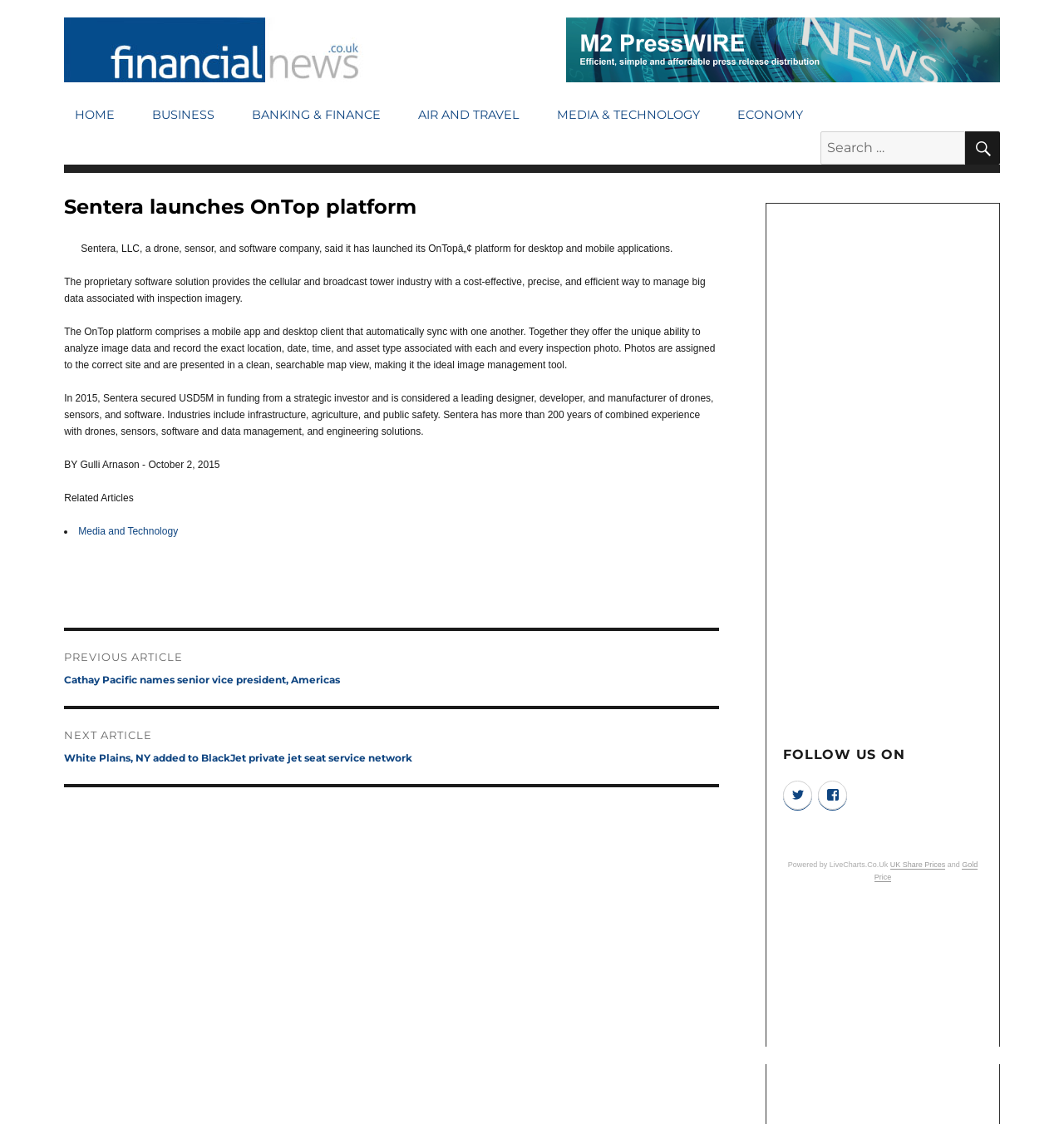Using the provided description: "Economy", find the bounding box coordinates of the corresponding UI element. The output should be four float numbers between 0 and 1, in the format [left, top, right, bottom].

[0.683, 0.089, 0.764, 0.117]